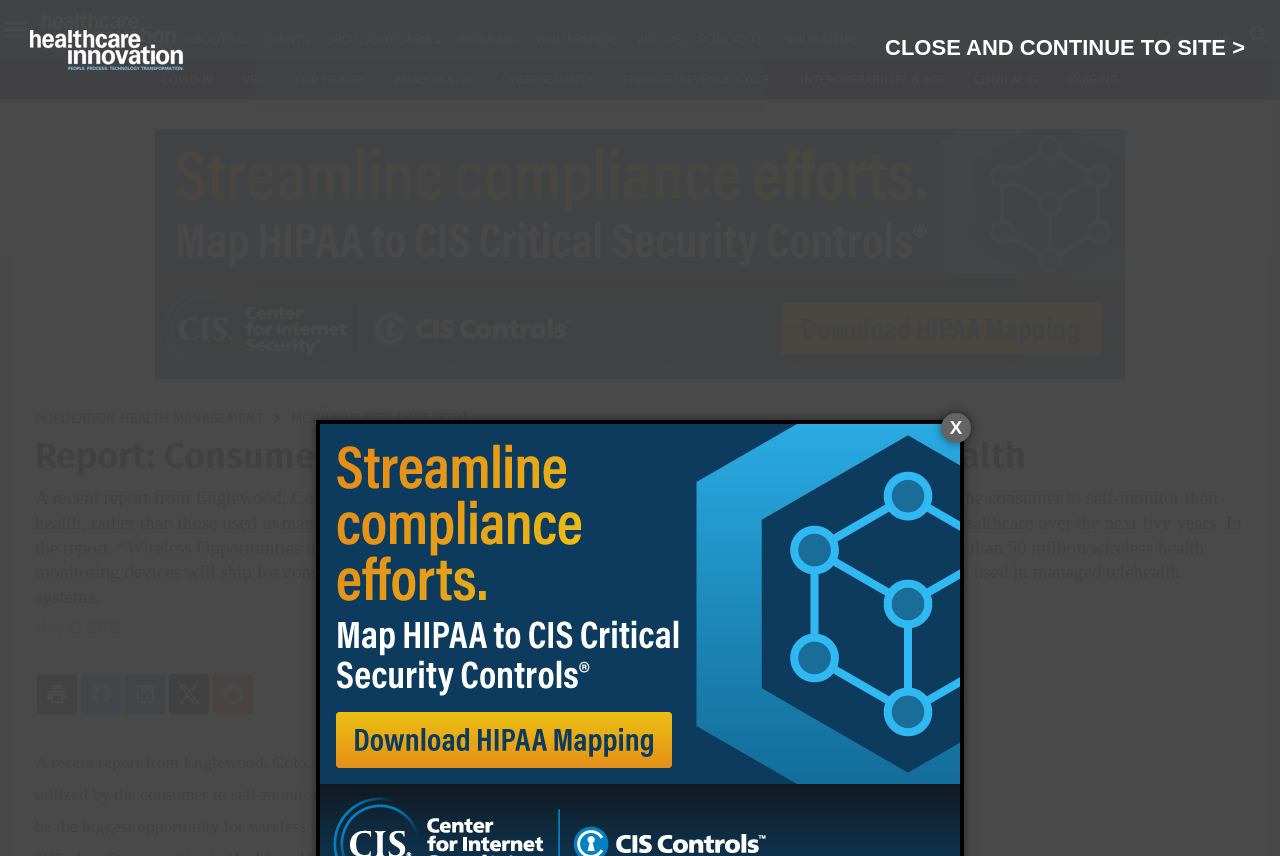What is the topic of the report mentioned in the article?
Using the image as a reference, give a one-word or short phrase answer.

Wireless Opportunities in Health and Wellness Monitoring